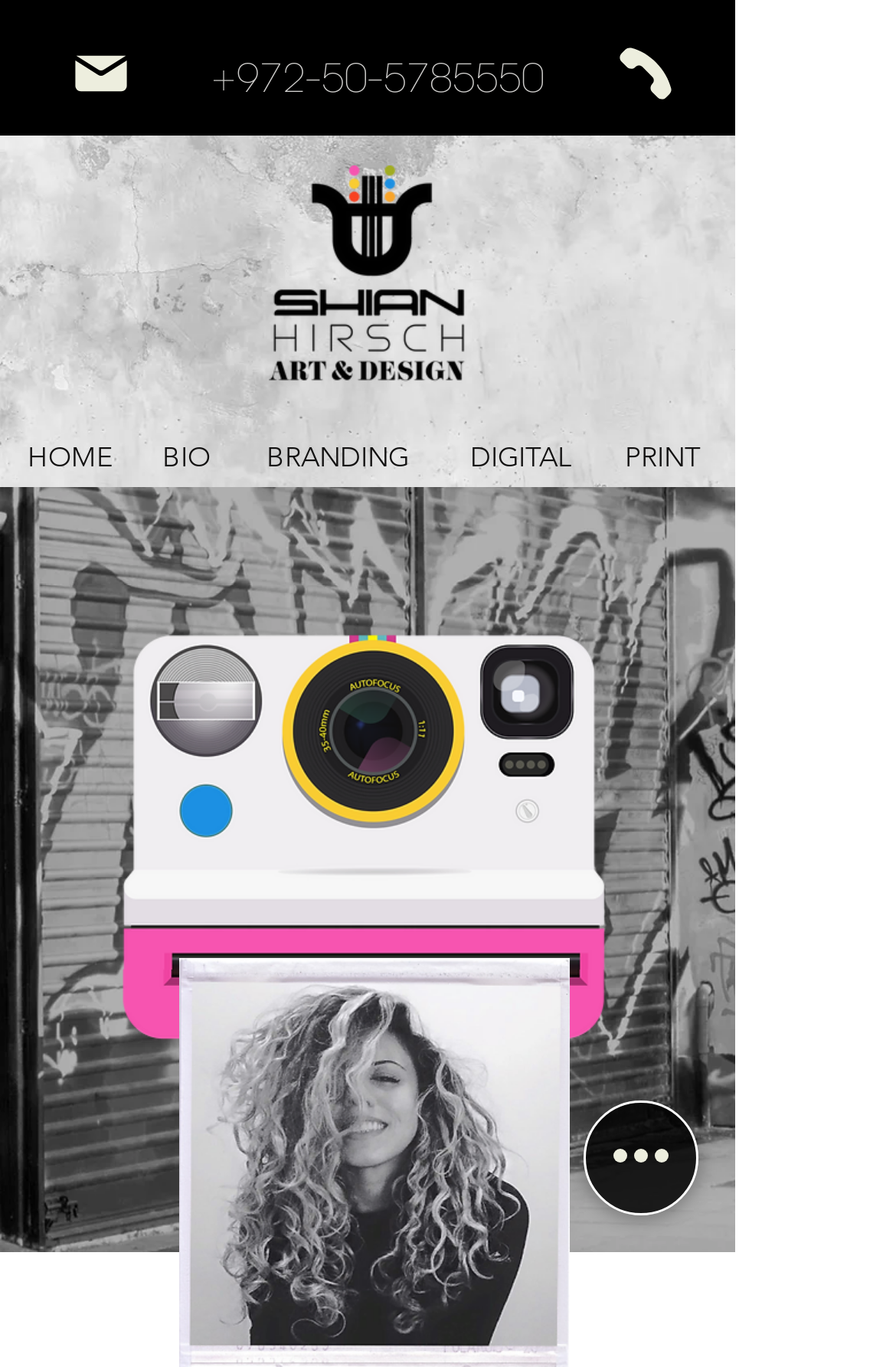Give the bounding box coordinates for the element described by: "BRANDING".

[0.274, 0.313, 0.479, 0.355]